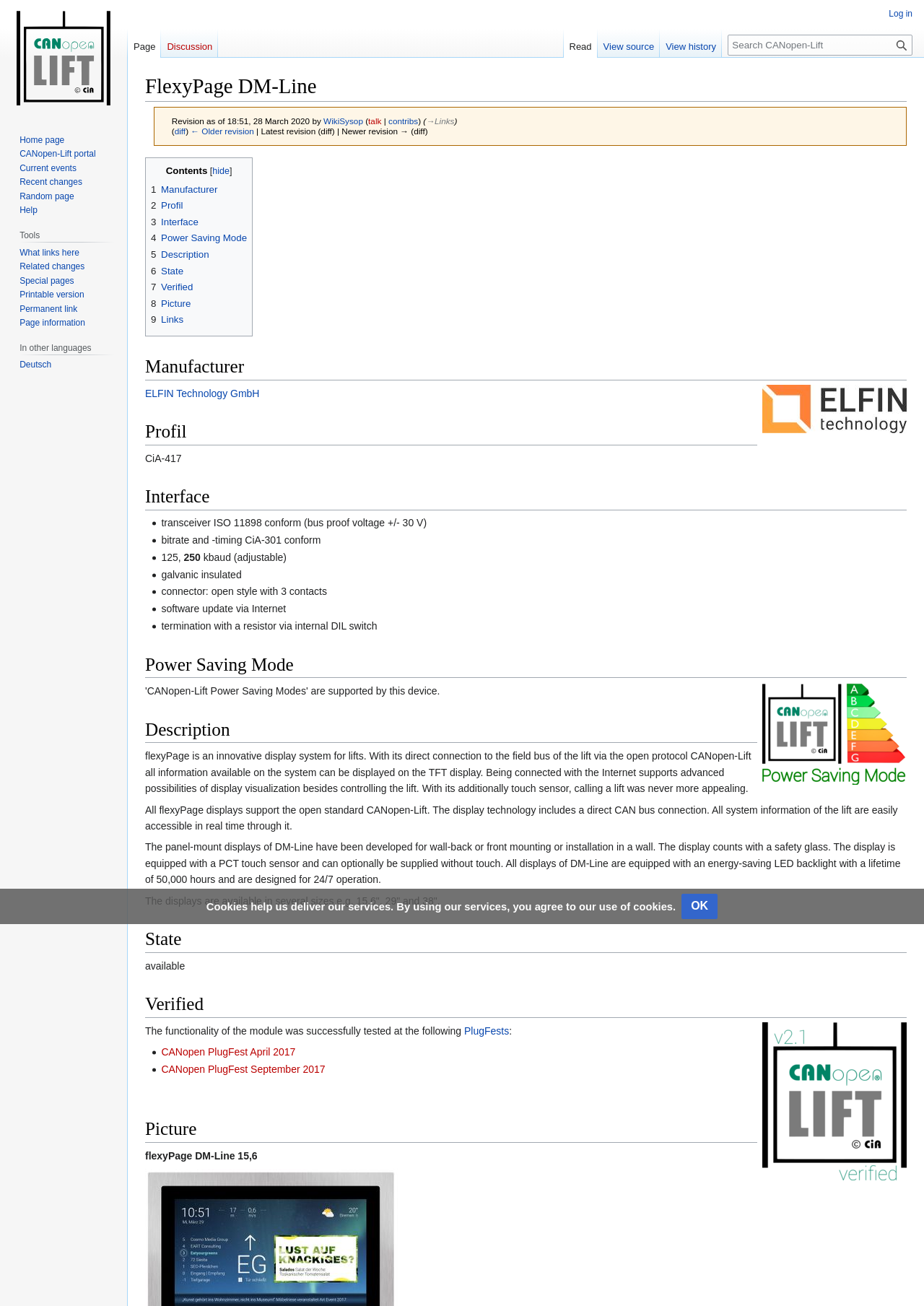Please determine the bounding box coordinates of the area that needs to be clicked to complete this task: 'View contents'. The coordinates must be four float numbers between 0 and 1, formatted as [left, top, right, bottom].

[0.157, 0.121, 0.273, 0.257]